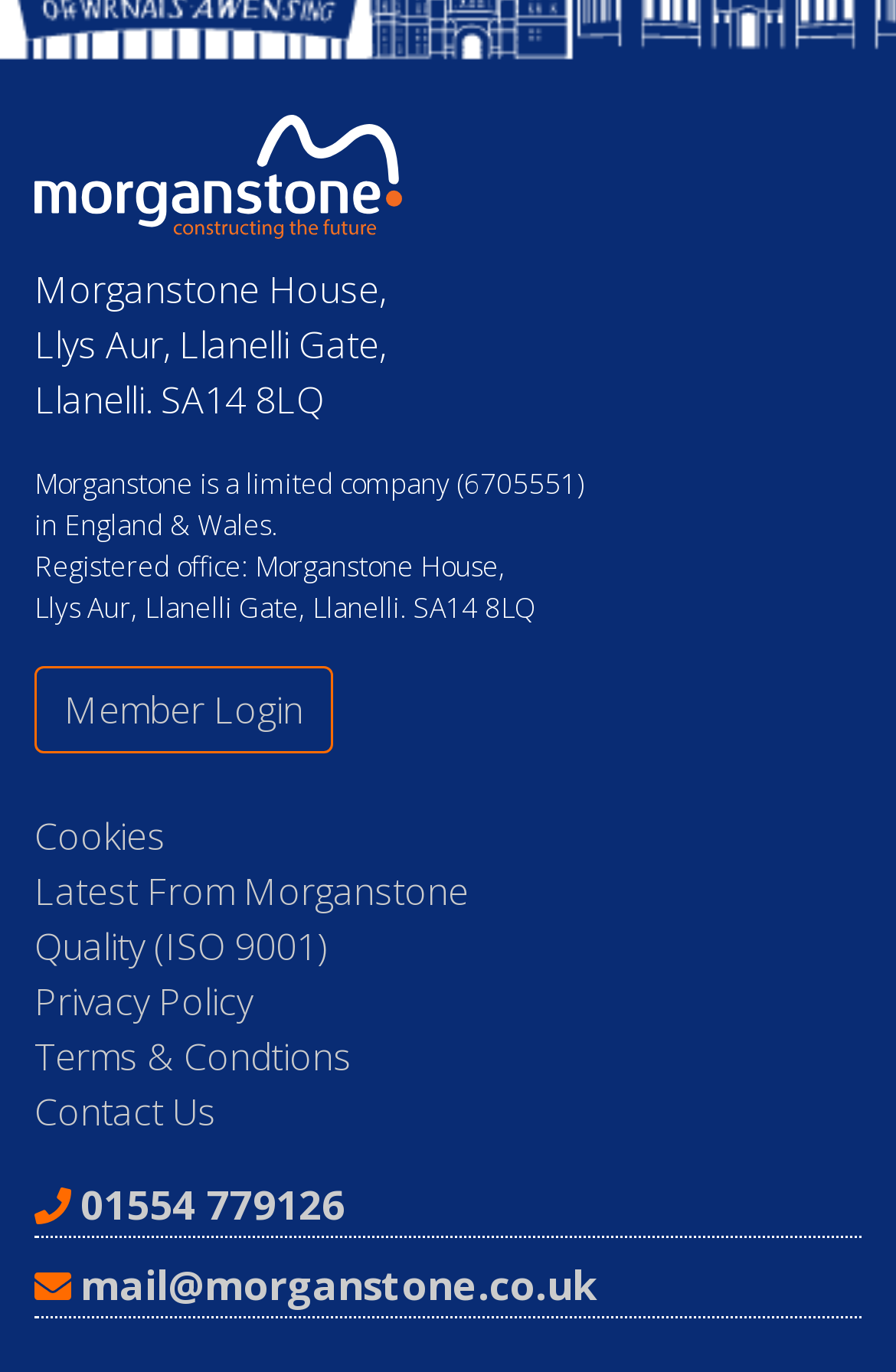What is the company's registered office address?
Based on the image, provide your answer in one word or phrase.

Morganstone House, Llys Aur, Llanelli Gate, Llanelli. SA14 8LQ